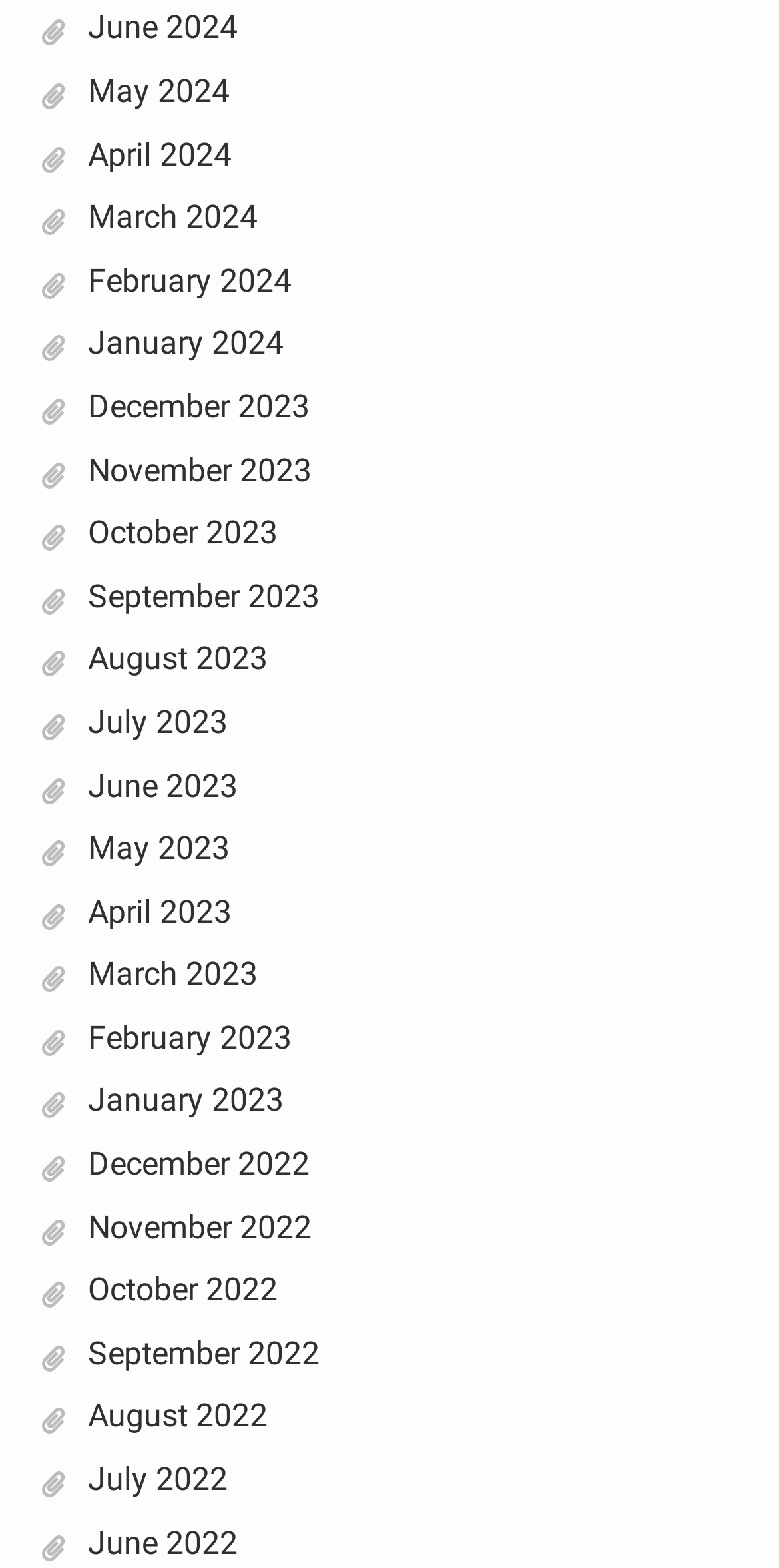Are the months listed in chronological order?
Answer the question with a detailed explanation, including all necessary information.

I examined the list of links and noticed that the months are listed in chronological order, with the most recent month first and the earliest month last.